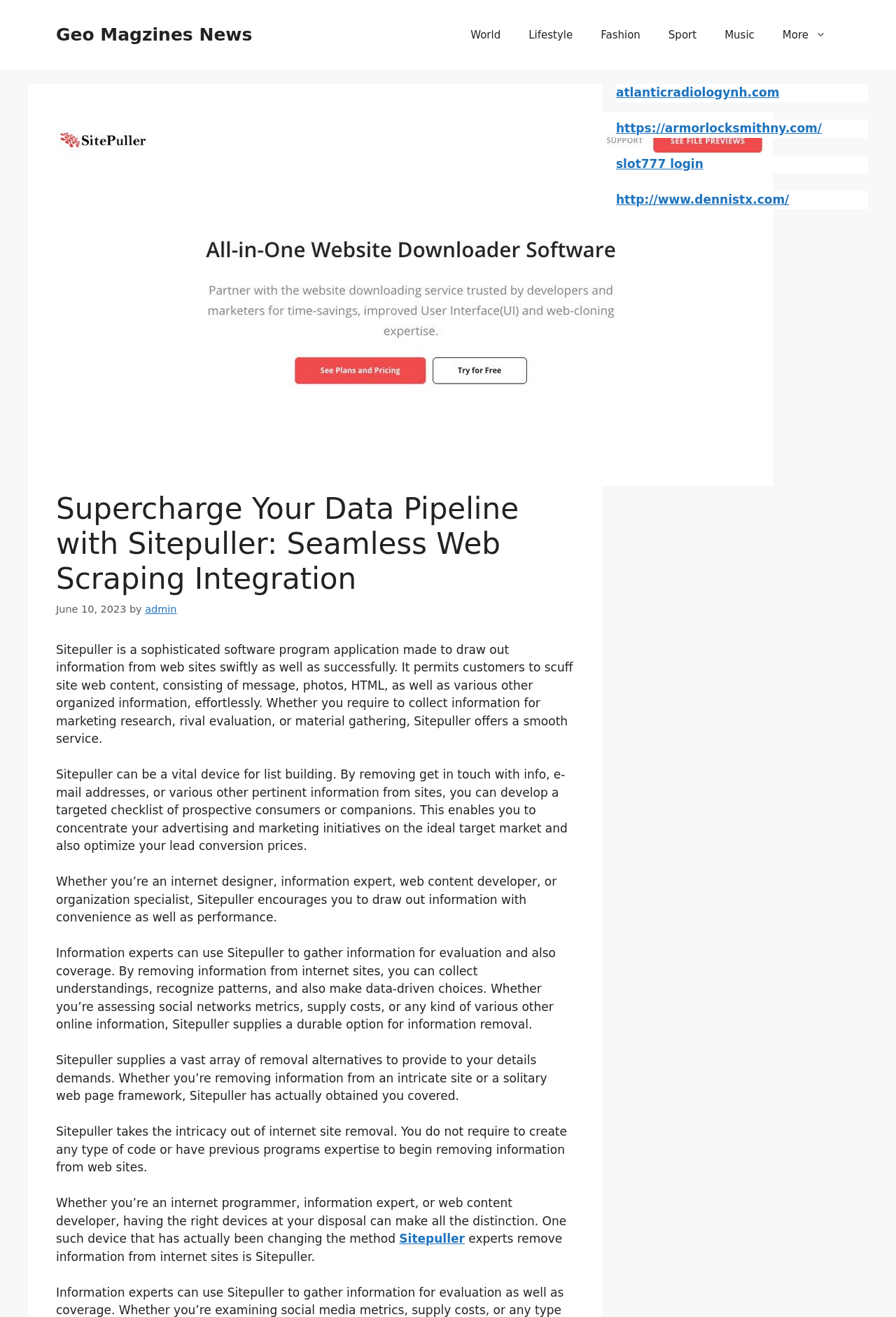Pinpoint the bounding box coordinates of the area that should be clicked to complete the following instruction: "Click on the 'World' link". The coordinates must be given as four float numbers between 0 and 1, i.e., [left, top, right, bottom].

[0.51, 0.011, 0.574, 0.043]